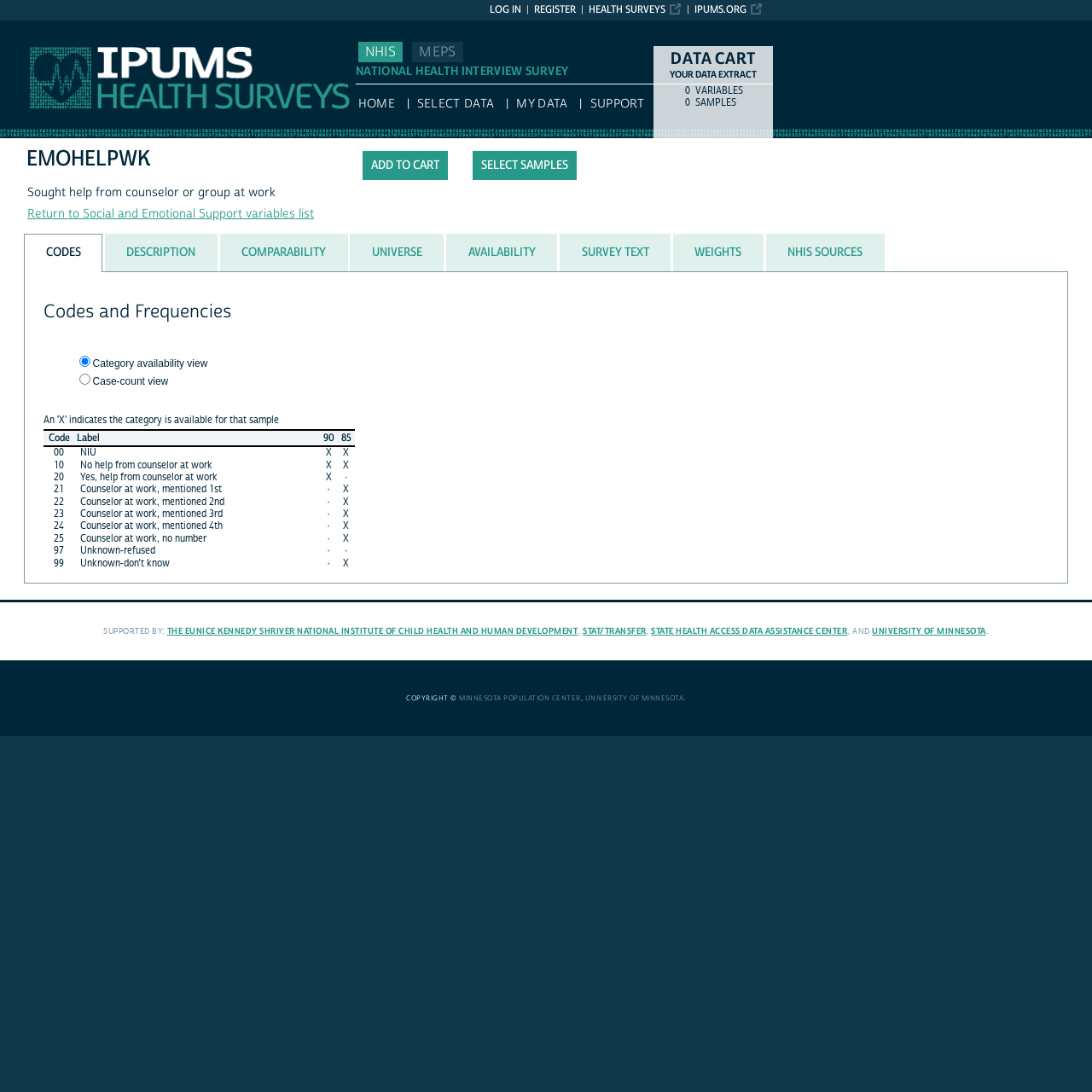Indicate the bounding box coordinates of the clickable region to achieve the following instruction: "Click the 'IPUMS NHIS' link."

[0.0, 0.019, 0.062, 0.033]